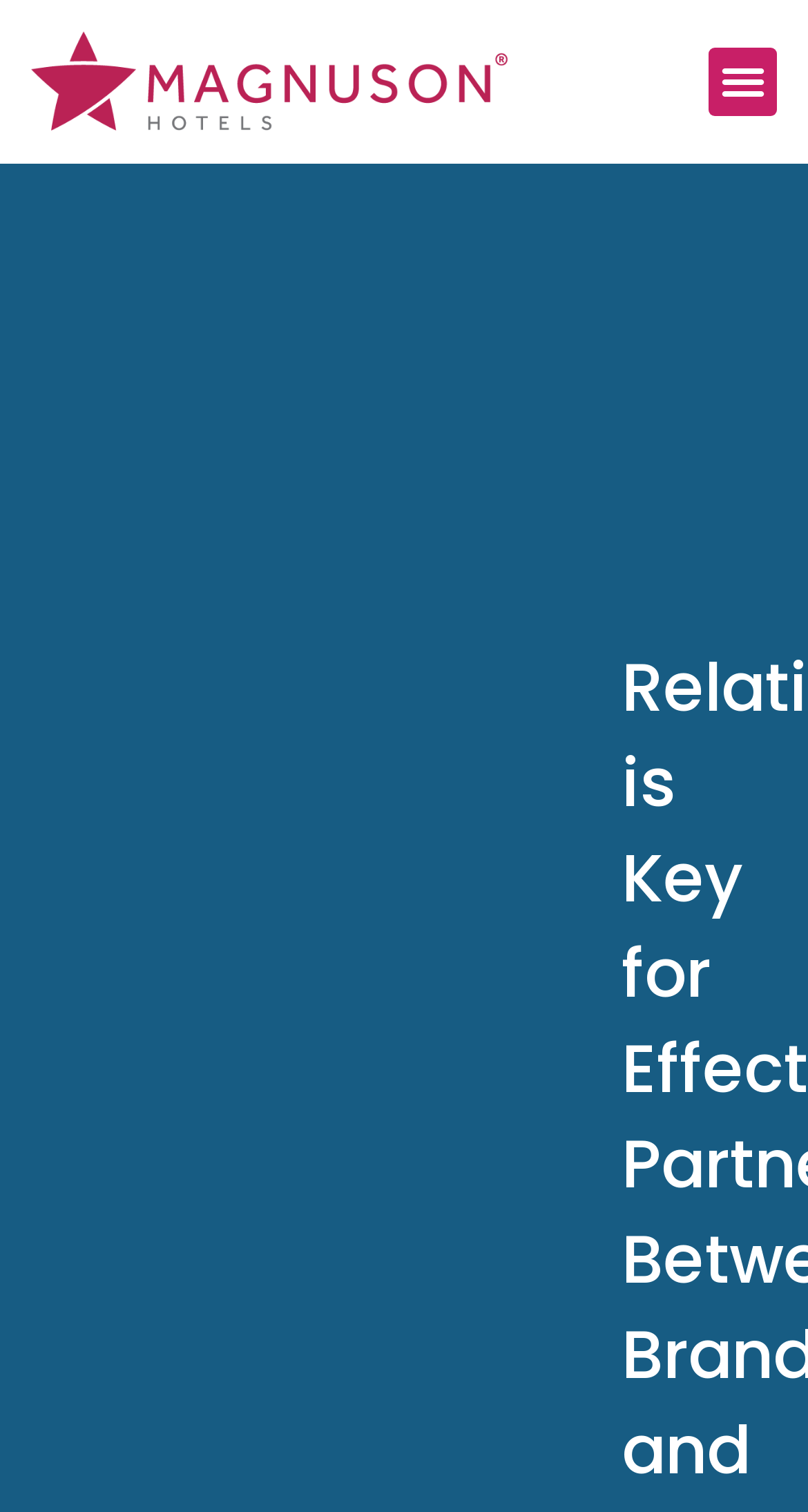Give the bounding box coordinates for the element described by: "Home".

None